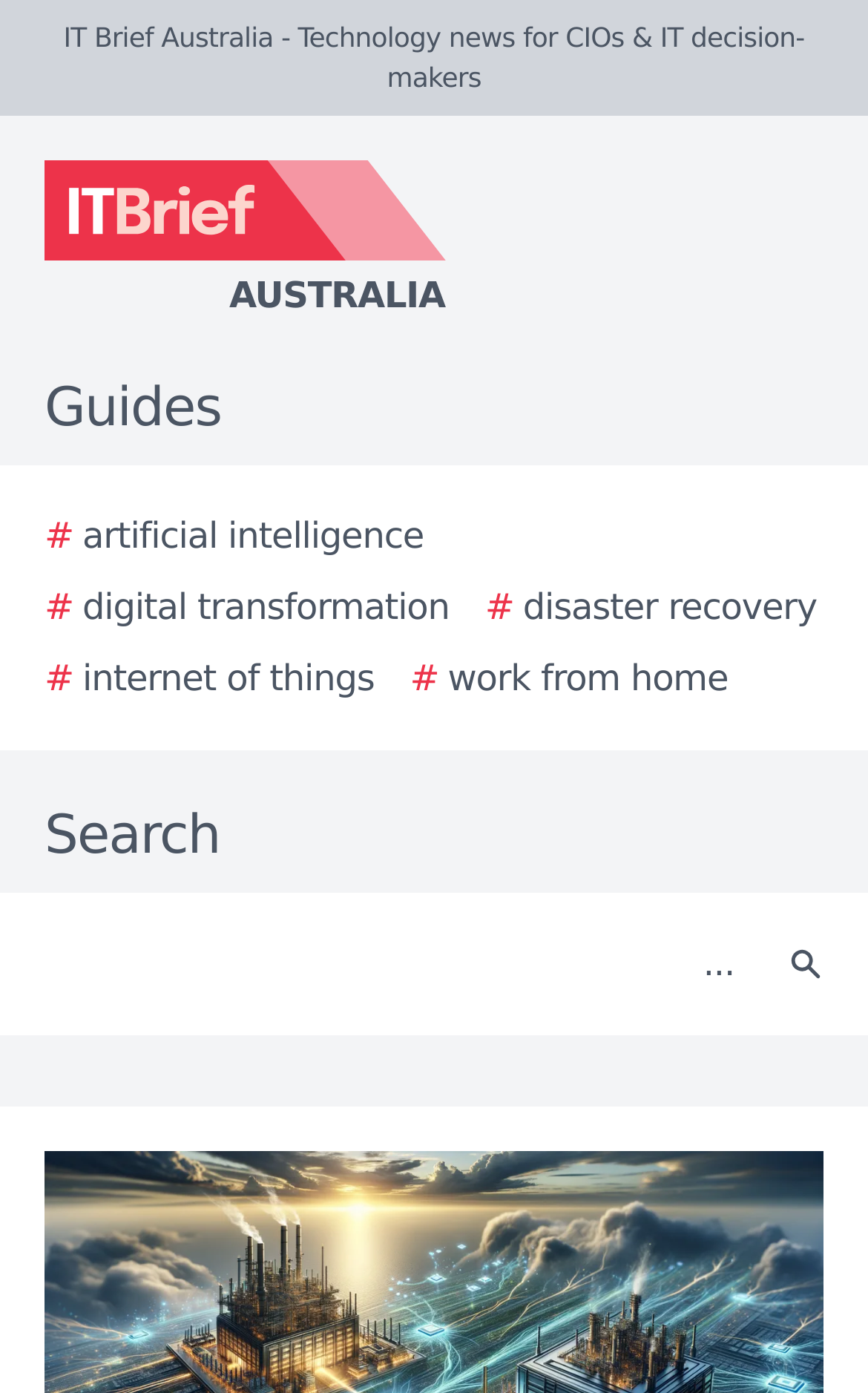Please provide a comprehensive answer to the question below using the information from the image: What is the purpose of the textbox?

I looked at the textbox element with the label 'Search' and the button next to it with the same label, and determined that the purpose of the textbox is to allow users to search for something on the website.